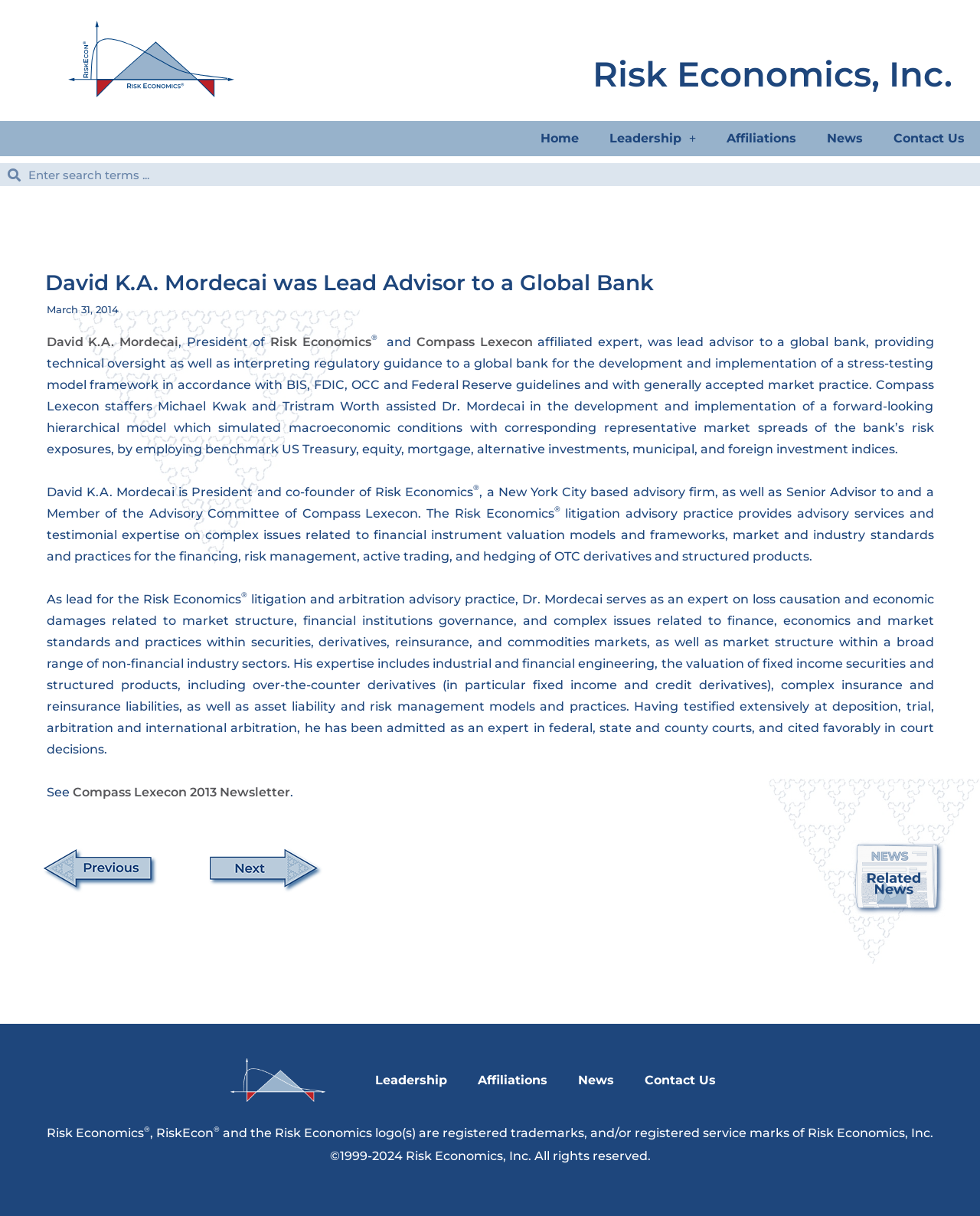Please pinpoint the bounding box coordinates for the region I should click to adhere to this instruction: "Click on the Risk Economics Logo".

[0.069, 0.012, 0.239, 0.085]